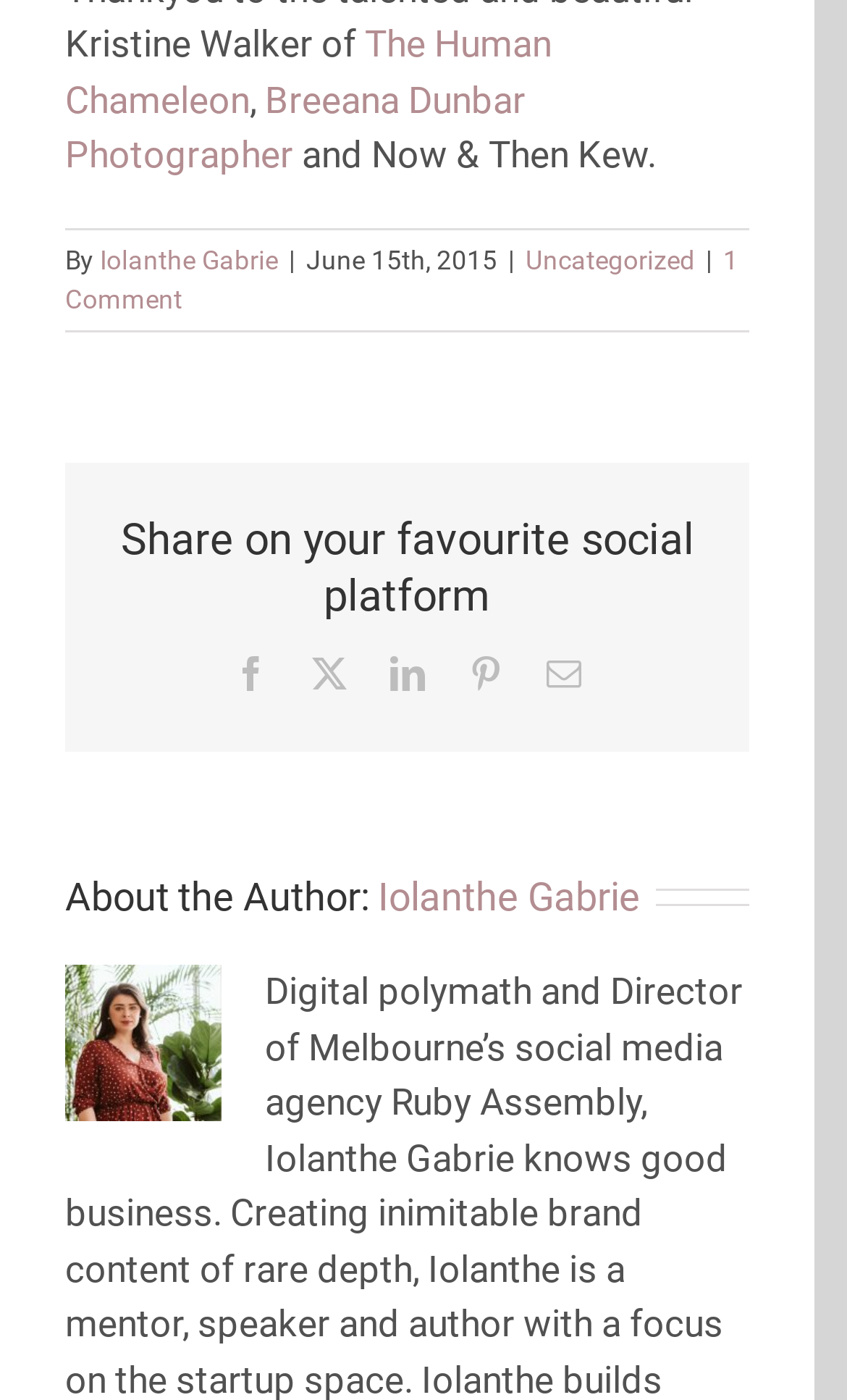How many social media platforms can you share on?
Give a thorough and detailed response to the question.

The number of social media platforms you can share on can be found by counting the links under the 'Share on your favourite social platform' heading, which are Facebook, Twitter, LinkedIn, Pinterest, and Email.